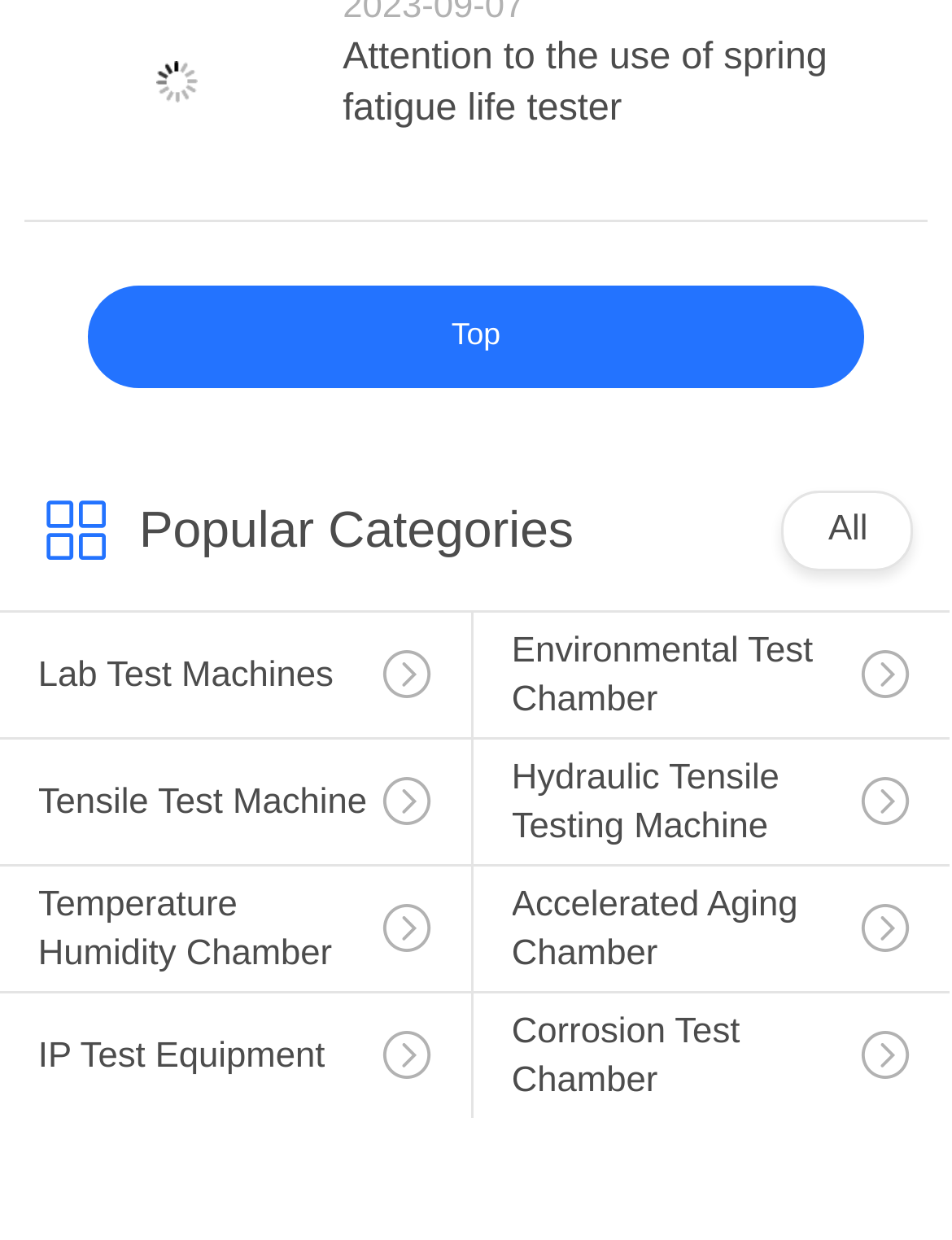Find the bounding box coordinates of the element I should click to carry out the following instruction: "Go to Environmental Test Chamber".

[0.497, 0.494, 0.997, 0.64]